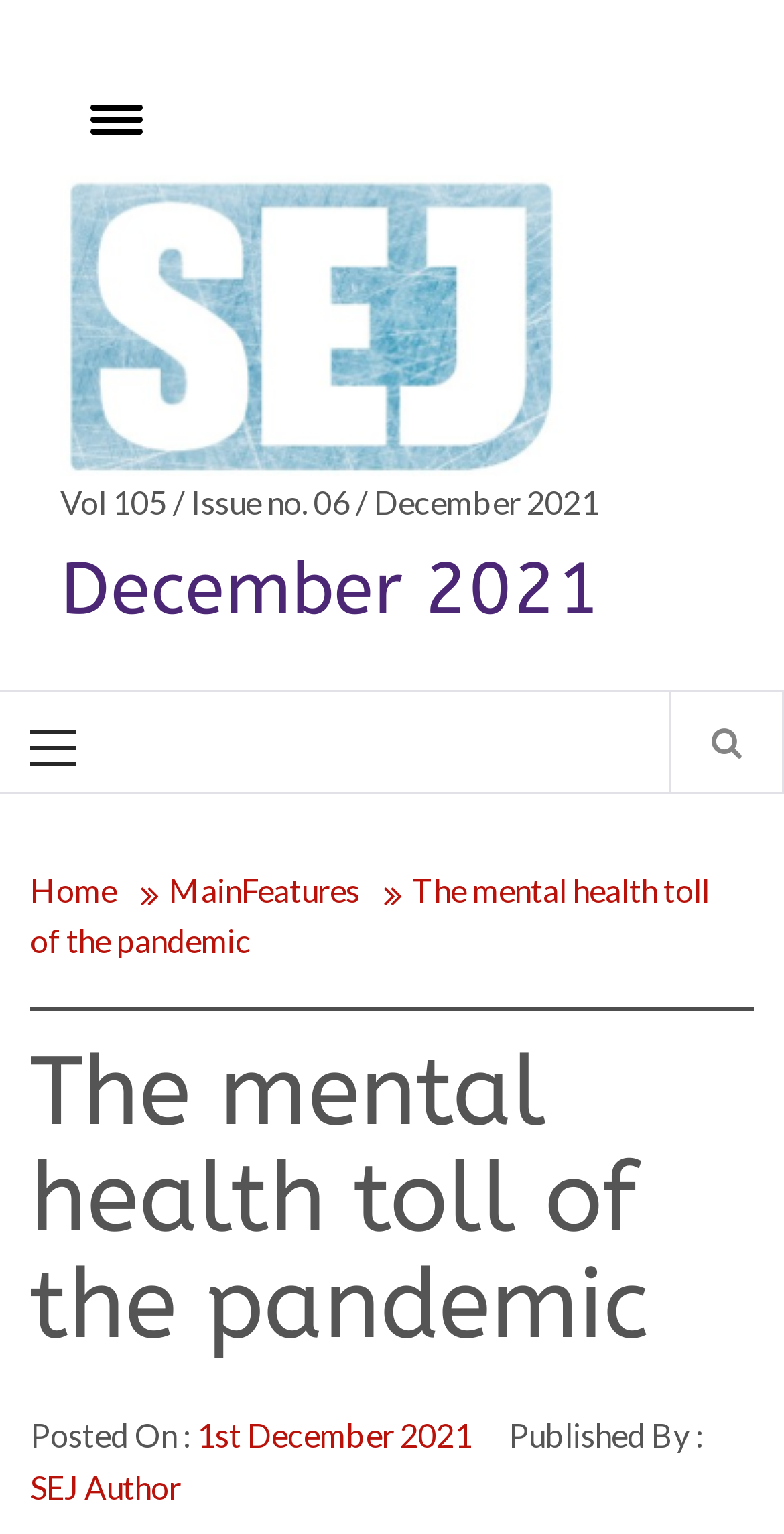What is the primary menu located at?
Using the details shown in the screenshot, provide a comprehensive answer to the question.

I determined the answer by analyzing the bounding box coordinates of the element 'Primary Menu' which is located at [0.0, 0.451, 0.136, 0.516], indicating that it is positioned at the top left of the webpage.